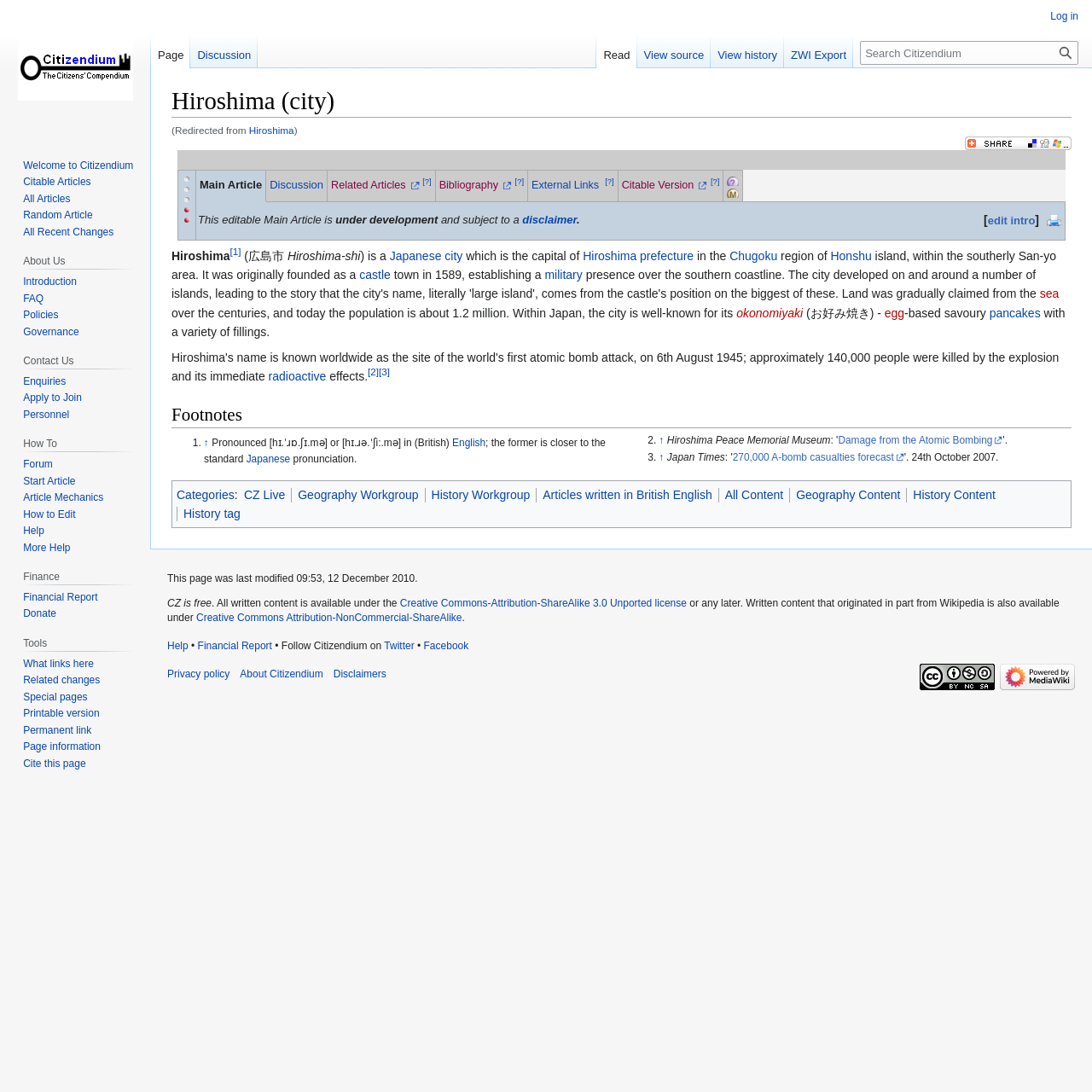Locate the bounding box coordinates of the region to be clicked to comply with the following instruction: "Click on the link to edit intro". The coordinates must be four float numbers between 0 and 1, in the form [left, top, right, bottom].

[0.904, 0.195, 0.948, 0.208]